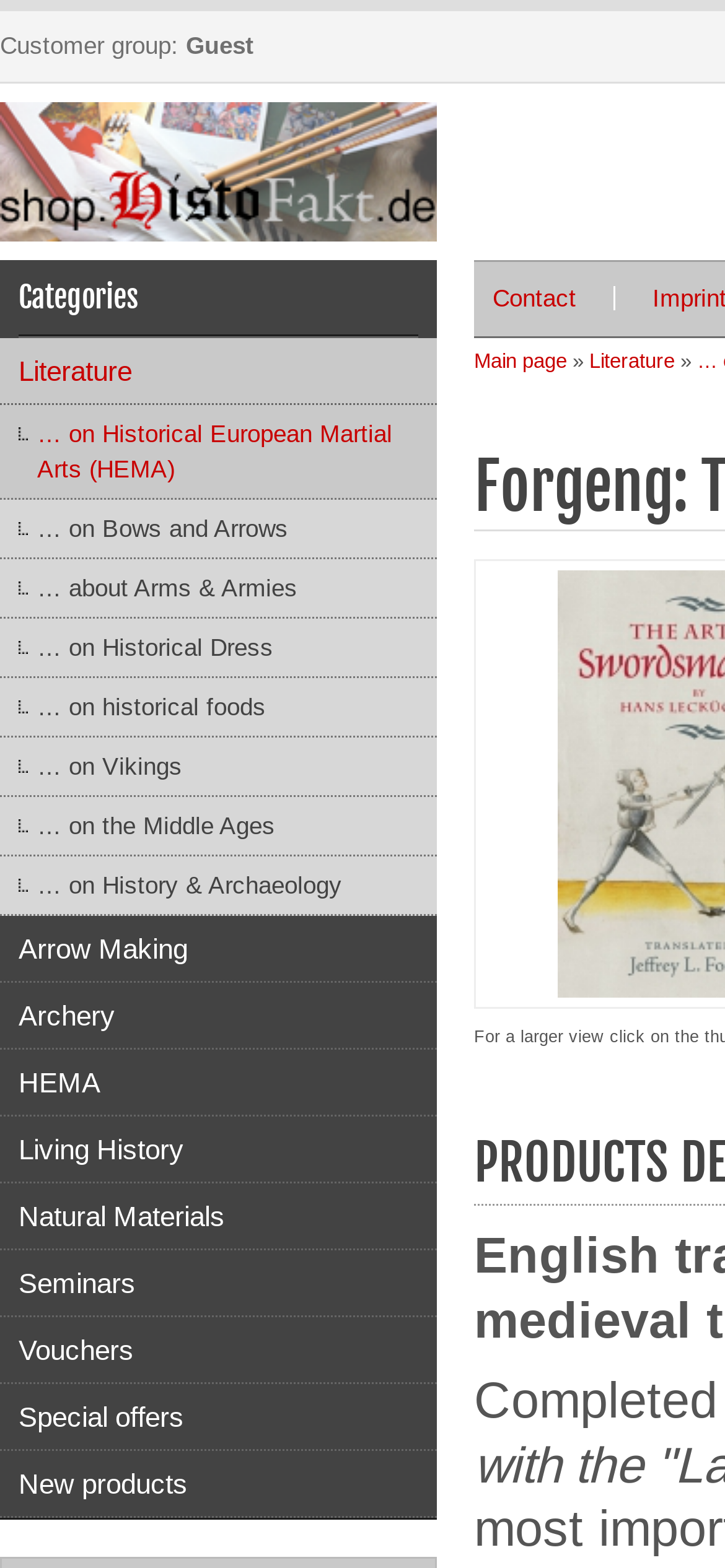Can you find and generate the webpage's heading?

Forgeng: The Art of Swordsmanship by Hans Lecküchner